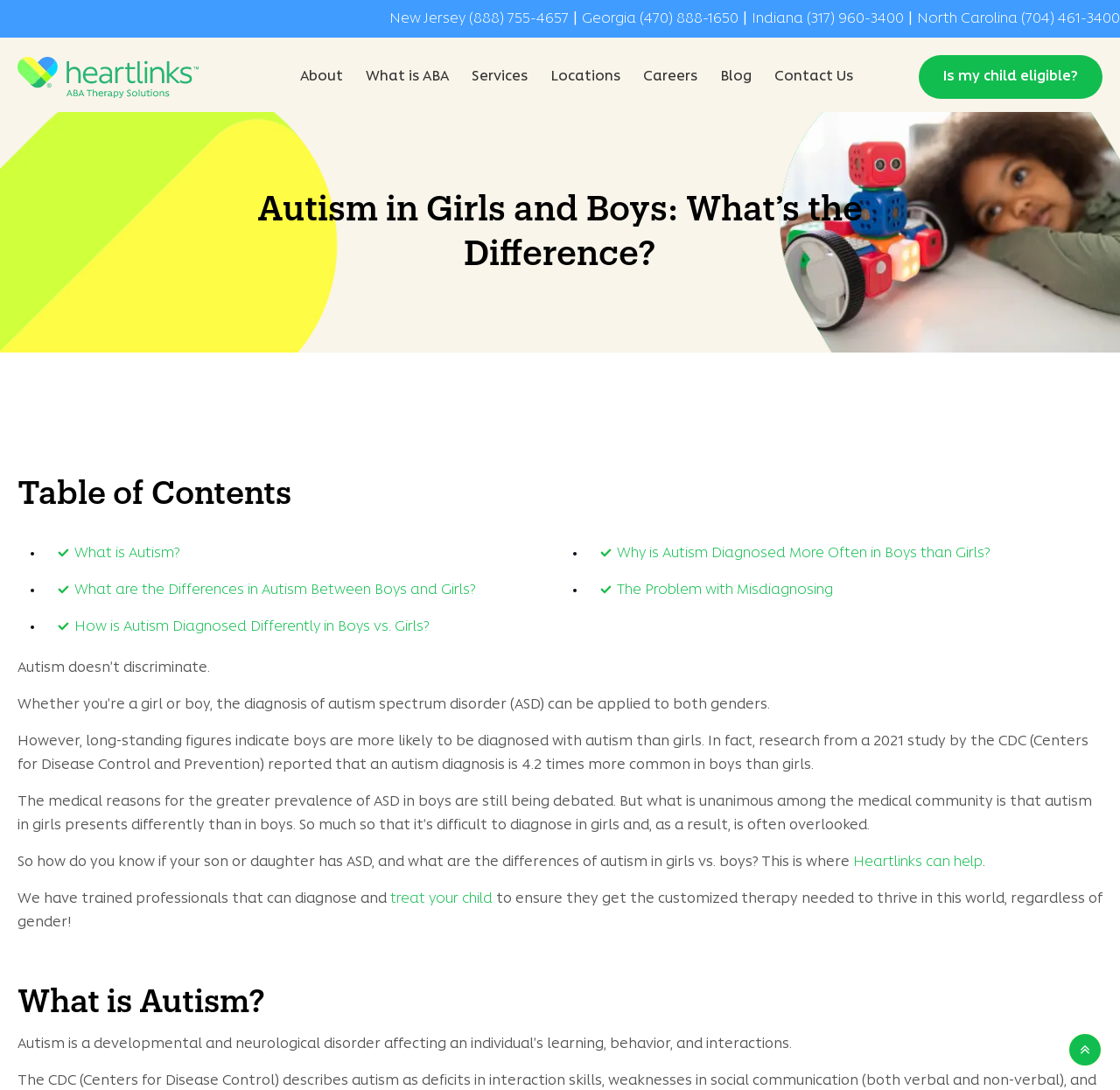Please determine the bounding box coordinates of the clickable area required to carry out the following instruction: "Click the 'treat your child' link". The coordinates must be four float numbers between 0 and 1, represented as [left, top, right, bottom].

[0.348, 0.818, 0.44, 0.831]